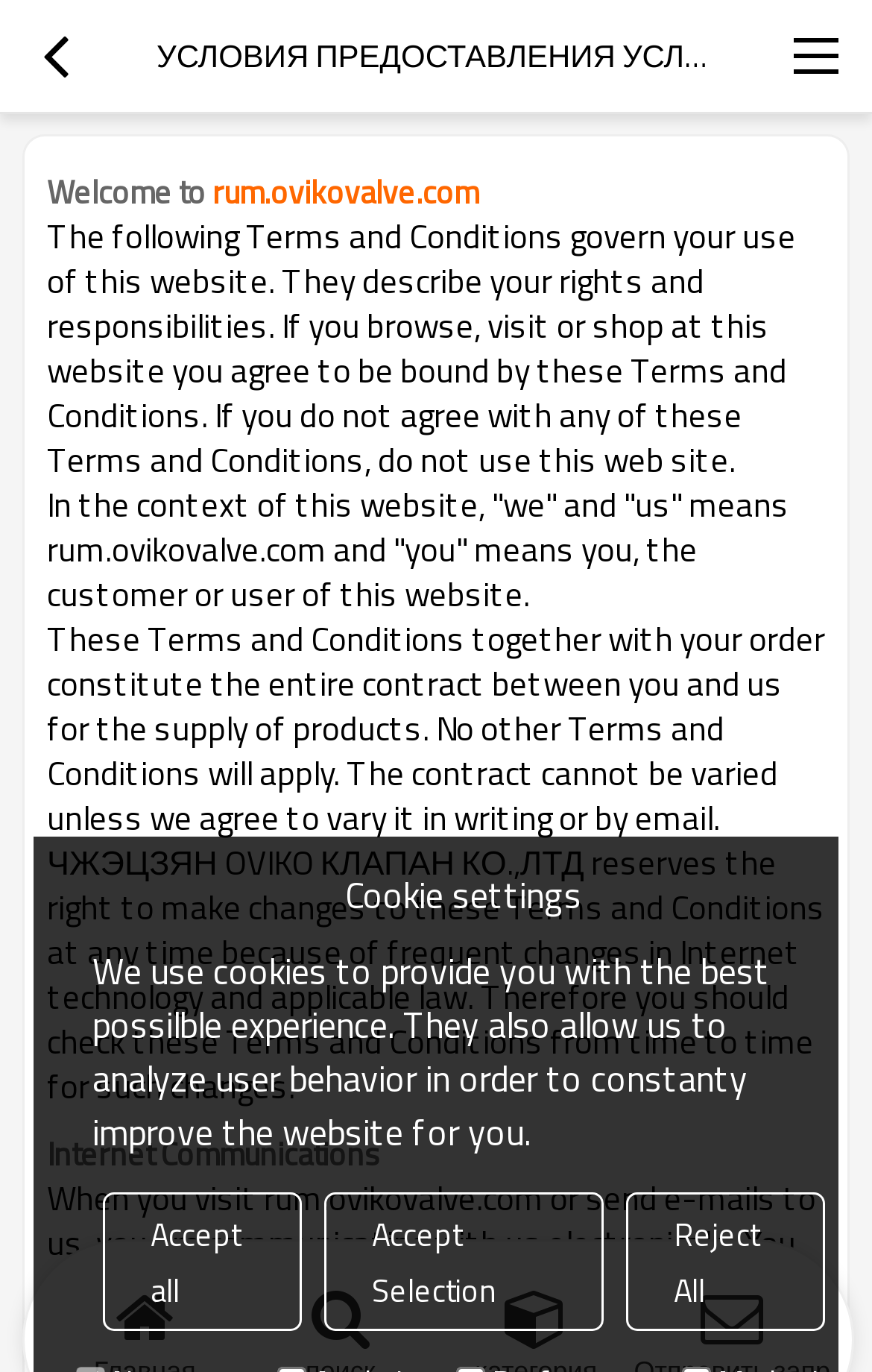Using the element description provided, determine the bounding box coordinates in the format (top-left x, top-left y, bottom-right x, bottom-right y). Ensure that all values are floating point numbers between 0 and 1. Element description: Reject All

[0.719, 0.869, 0.945, 0.97]